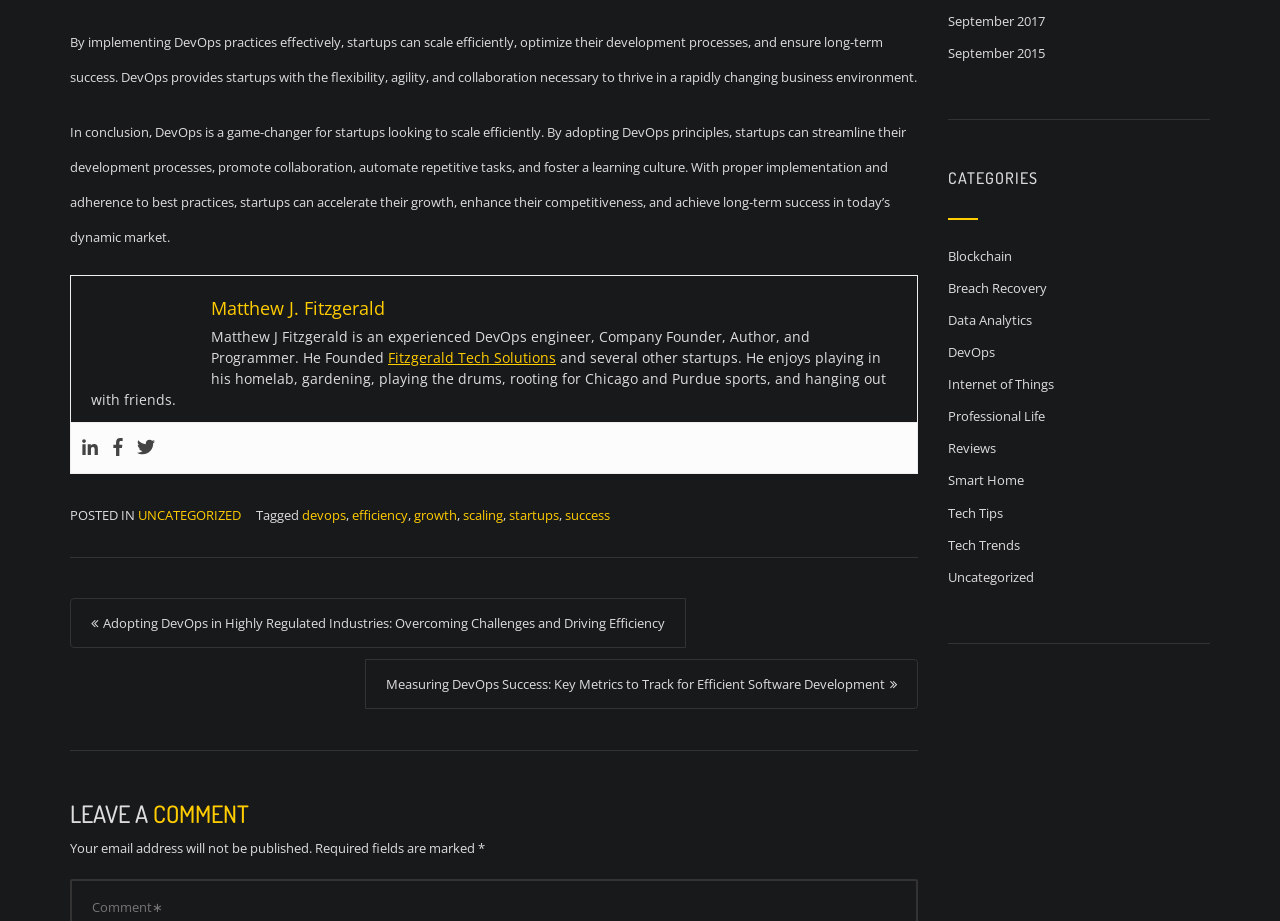Highlight the bounding box coordinates of the element you need to click to perform the following instruction: "Click the link '1439'."

None